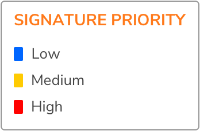How many classification levels are shown in the legend?
Please craft a detailed and exhaustive response to the question.

The legend displays three classification levels for threat signatures, which are 'Low', 'Medium', and 'High', each represented by a different color.